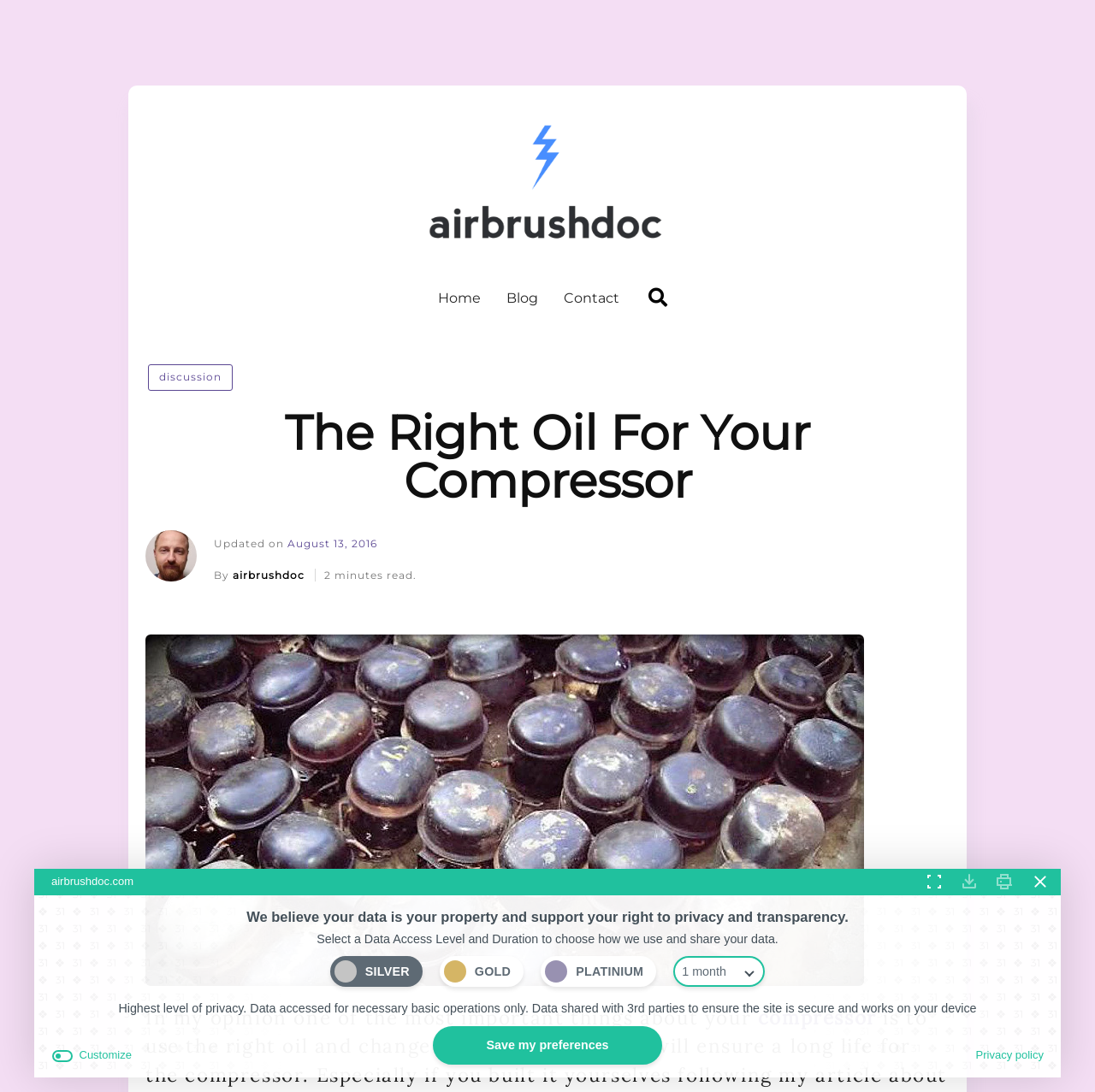What is the main topic of the webpage?
Please respond to the question thoroughly and include all relevant details.

The webpage appears to be discussing the importance of using the right oil for air compressors, as indicated by the heading 'The Right Oil For Your Compressor' and the text 'In my opinion one of the most important things about your compressor is to use the right oil and change it periodically...'.